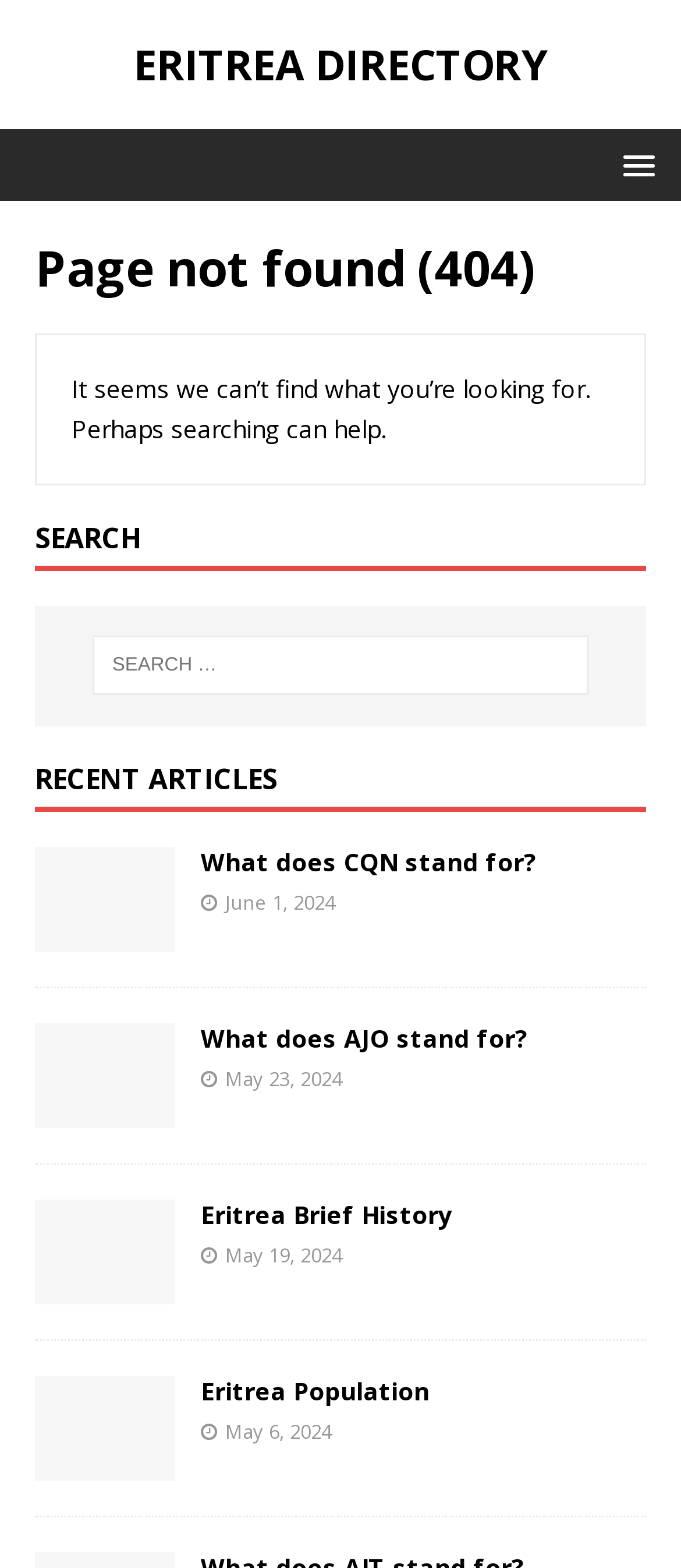Please locate the bounding box coordinates of the element's region that needs to be clicked to follow the instruction: "Check the Eritrea Population article". The bounding box coordinates should be provided as four float numbers between 0 and 1, i.e., [left, top, right, bottom].

[0.295, 0.876, 0.631, 0.897]